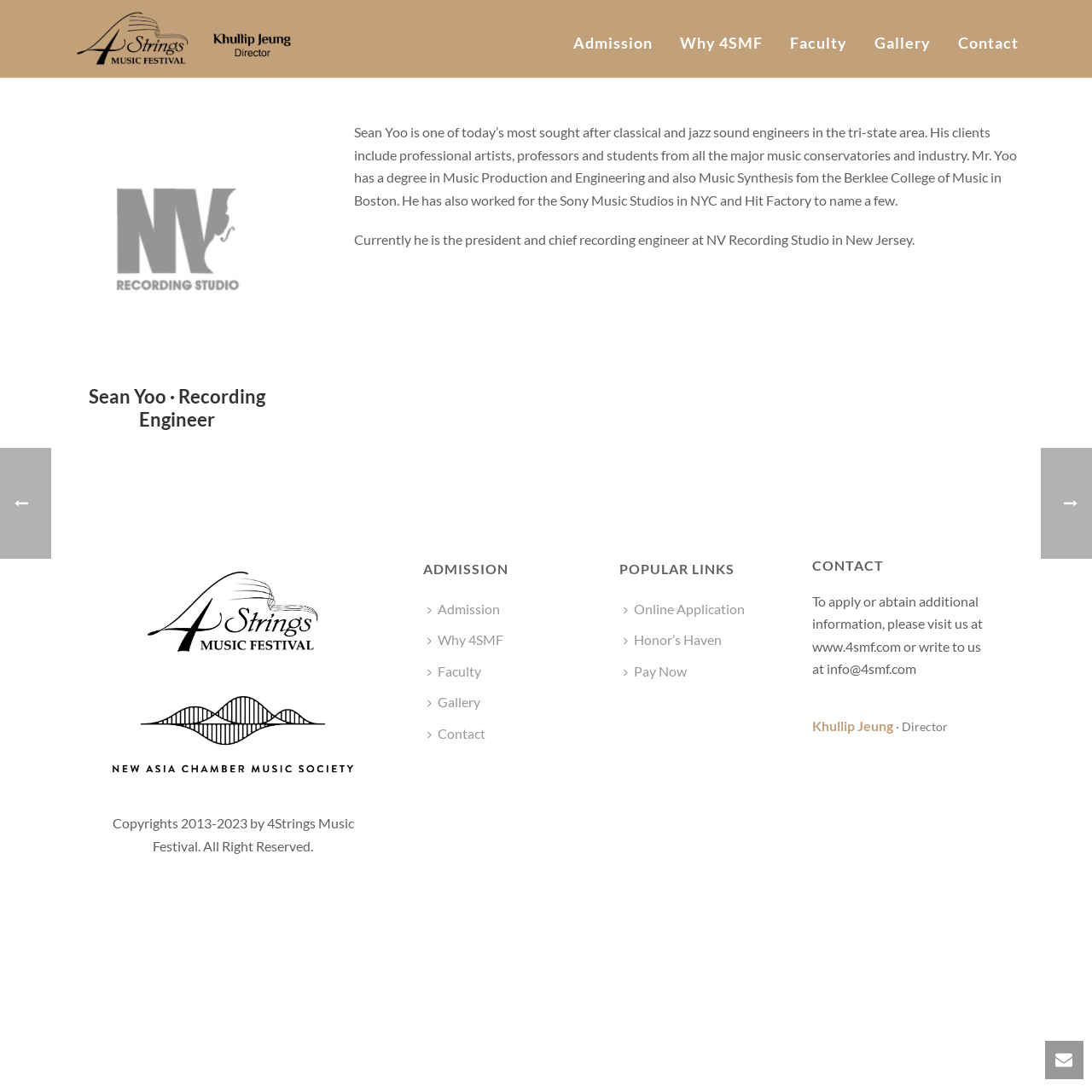Identify the bounding box coordinates of the part that should be clicked to carry out this instruction: "Check Online Application".

[0.567, 0.543, 0.694, 0.572]